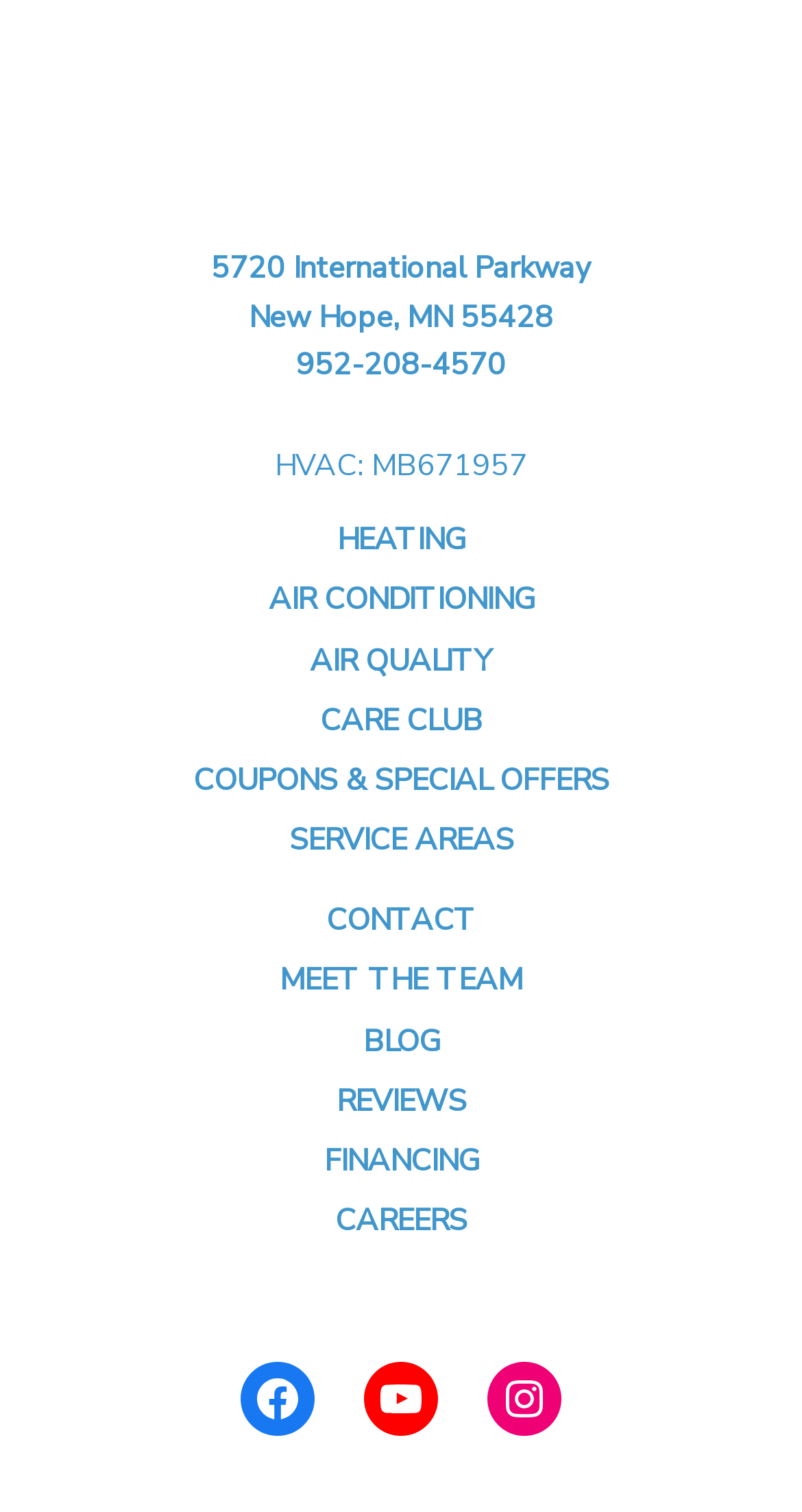What services does the company provide?
Utilize the image to construct a detailed and well-explained answer.

The services are obtained from the link elements 'HEATING', 'AIR CONDITIONING', and 'AIR QUALITY' which are located in the navigation menu 'Menu' in the middle of the webpage.